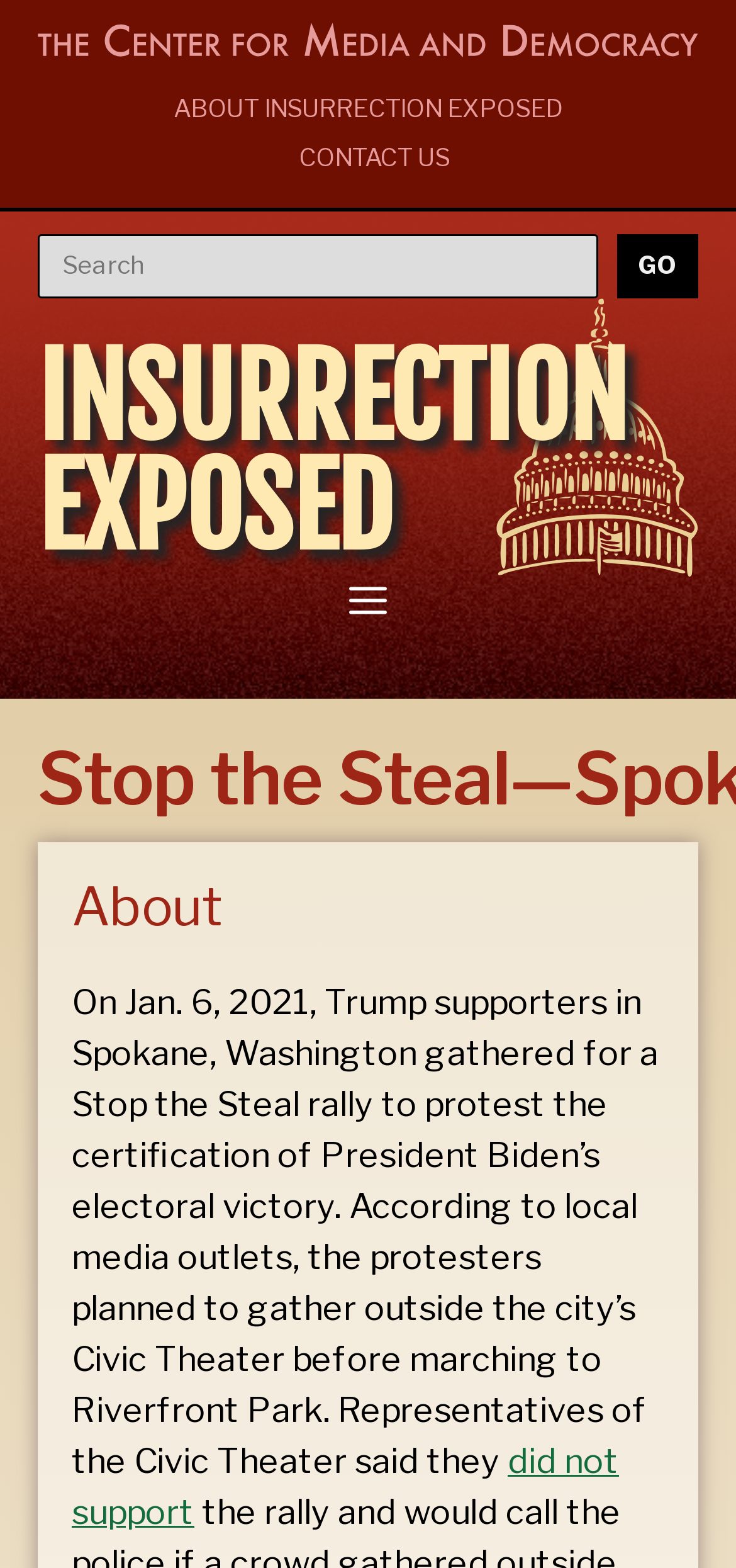Provide a brief response to the question using a single word or phrase: 
What is the name of the rally?

Stop the Steal rally